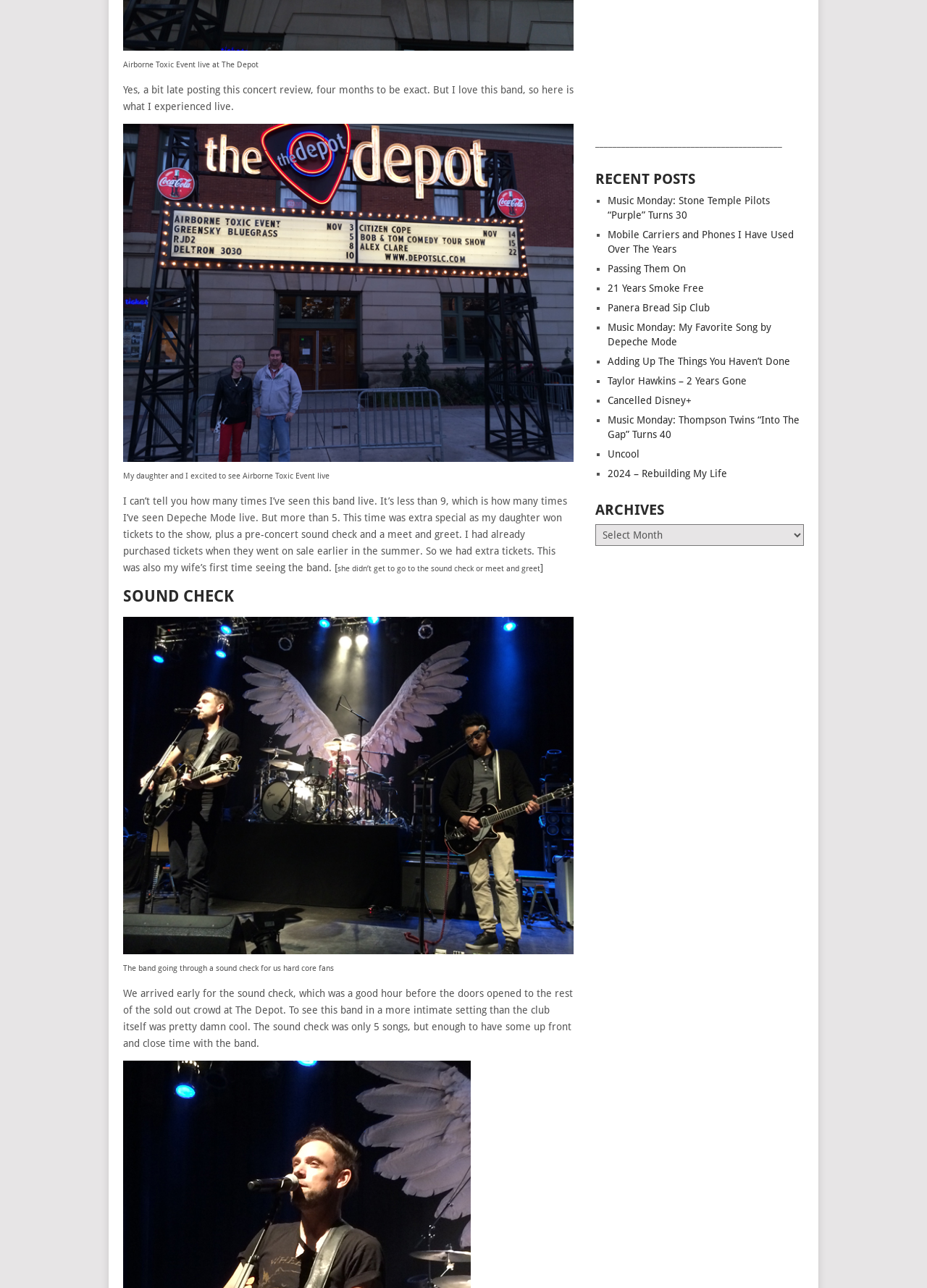Determine the bounding box of the UI element mentioned here: "Uncool". The coordinates must be in the format [left, top, right, bottom] with values ranging from 0 to 1.

[0.656, 0.348, 0.69, 0.357]